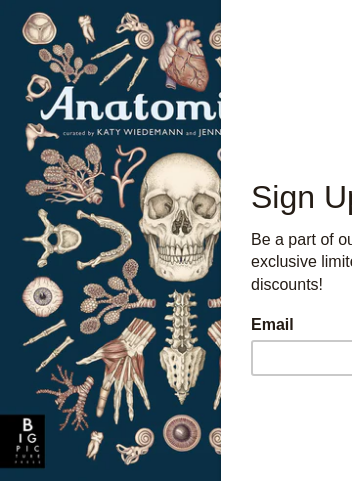What type of illustrations are featured on the book cover?
Based on the image, give a one-word or short phrase answer.

Anatomical and botanical